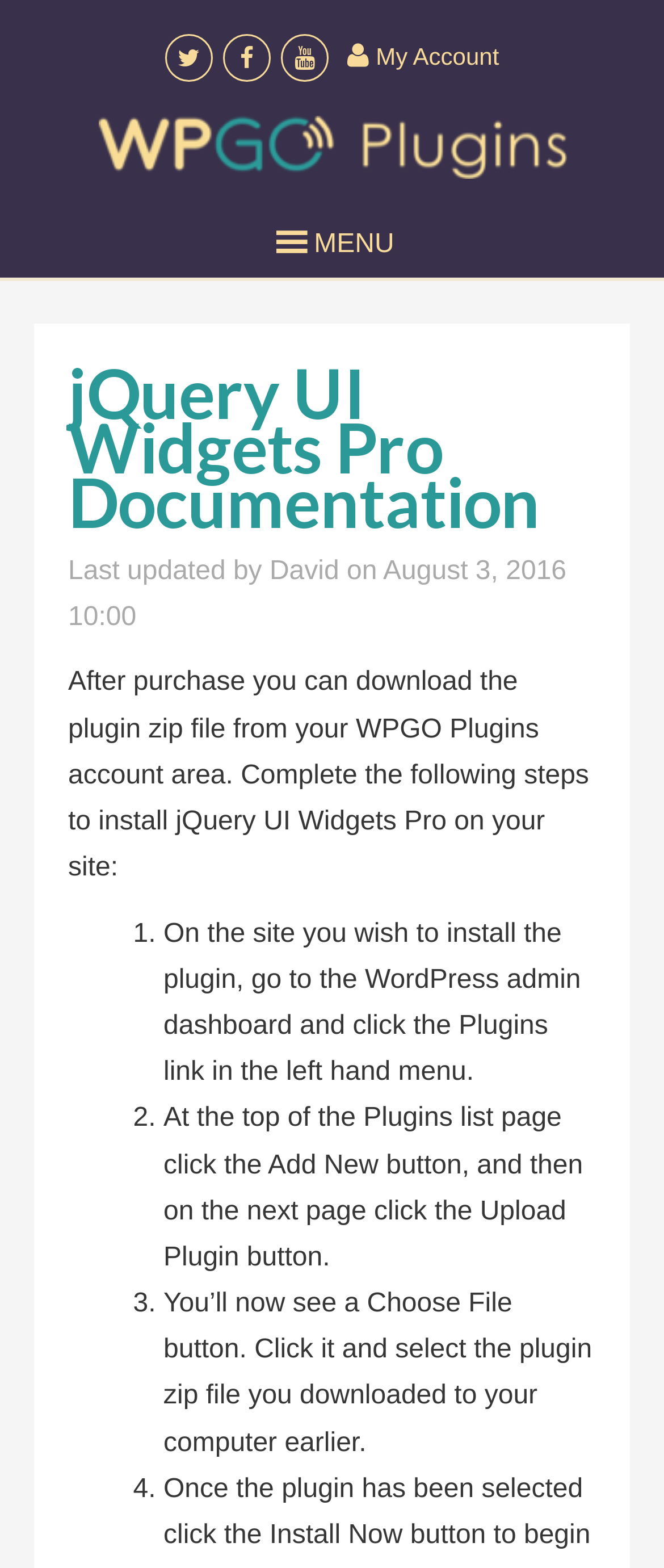Locate the primary headline on the webpage and provide its text.

jQuery UI Widgets Pro Documentation